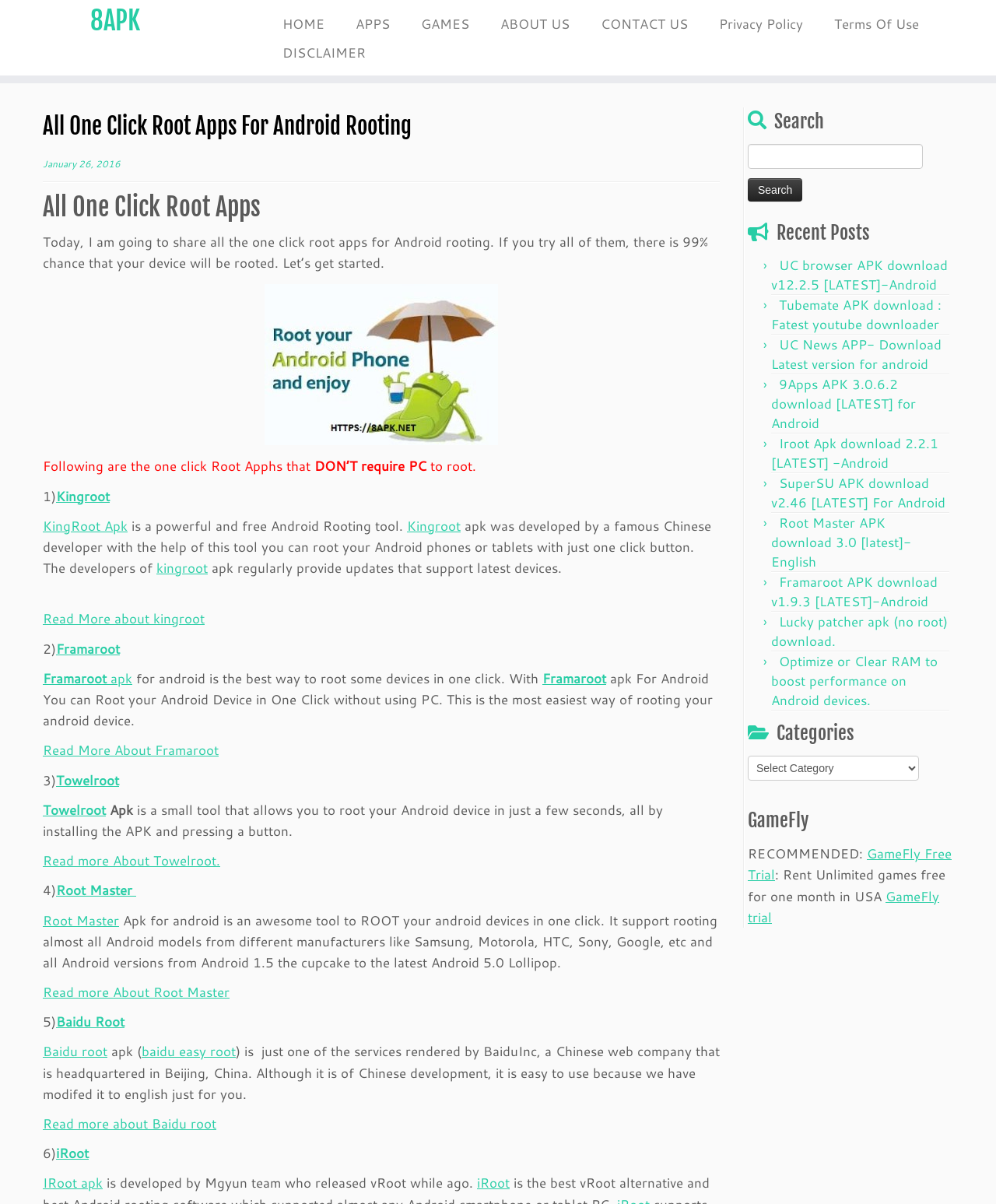Describe in detail what you see on the webpage.

This webpage is about one-click root apps for Android rooting. At the top, there is a heading "8APK" and a navigation menu with links to "HOME", "APPS", "GAMES", "ABOUT US", "CONTACT US", "Privacy Policy", and "Terms Of Use". Below the navigation menu, there is a header "All One Click Root Apps For Android Rooting" followed by a brief introduction to the purpose of the page.

The main content of the page is divided into sections, each describing a one-click root app. There are six sections, each with a heading indicating the app's name, such as "Kingroot", "Framaroot", "Towelroot", "Root Master", "Baidu Root", and "iRoot". Each section provides a brief description of the app, its features, and a link to read more about it.

On the right side of the page, there is a complementary section with a search bar, recent posts, and categories. The search bar allows users to search for specific content on the website. The recent posts section lists several links to recent articles, including "UC browser APK download", "Tubemate APK download", and "9Apps APK 3.0.6.2 download". The categories section lists several links to categories, but the names of the categories are not specified.

Overall, the webpage provides information and resources for users looking to root their Android devices using one-click root apps.